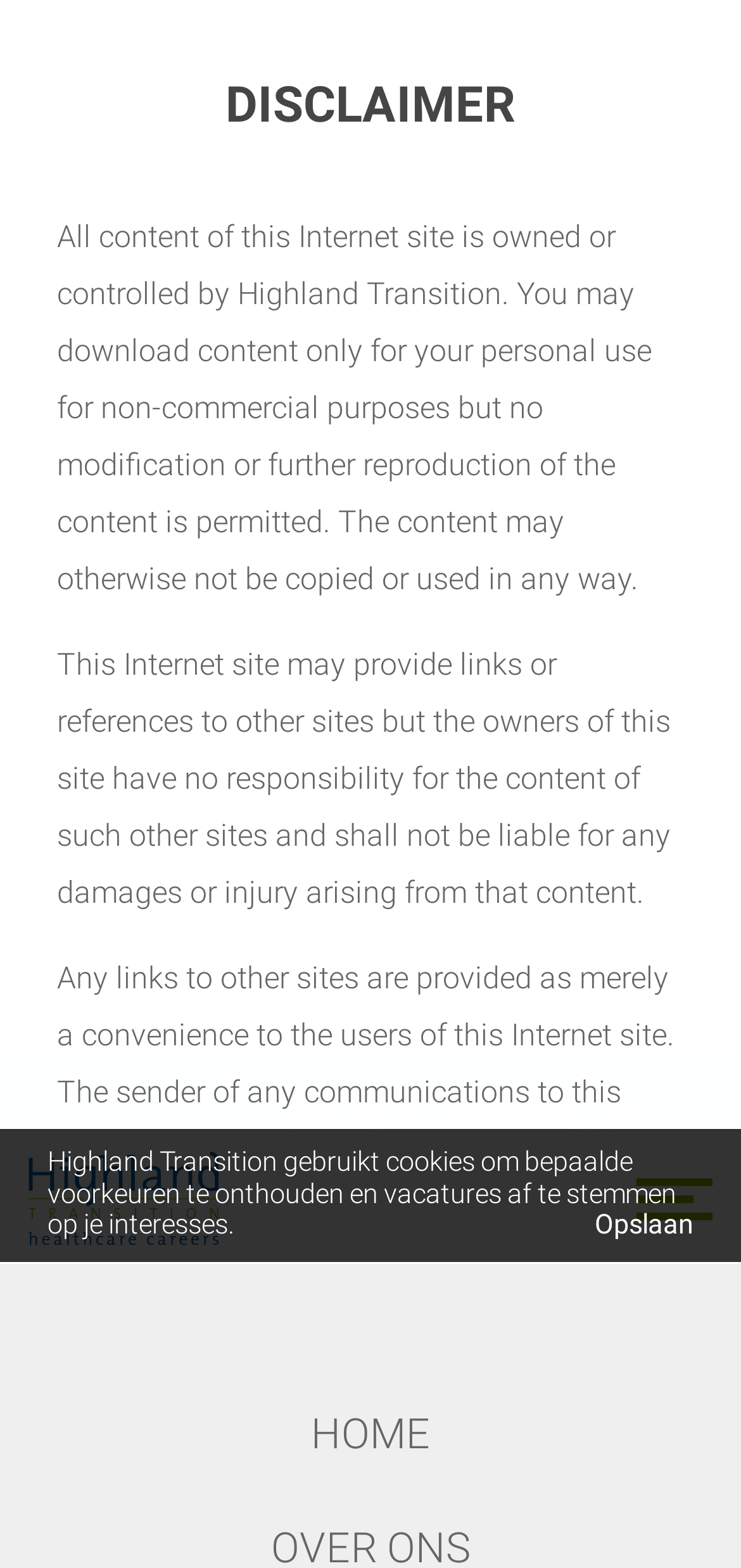What does Highland Transition use to remember user preferences?
Provide an in-depth and detailed answer to the question.

The website uses cookies to remember user preferences and tailor job vacancies to the user's interests, as stated in the cookie notification at the bottom of the page.